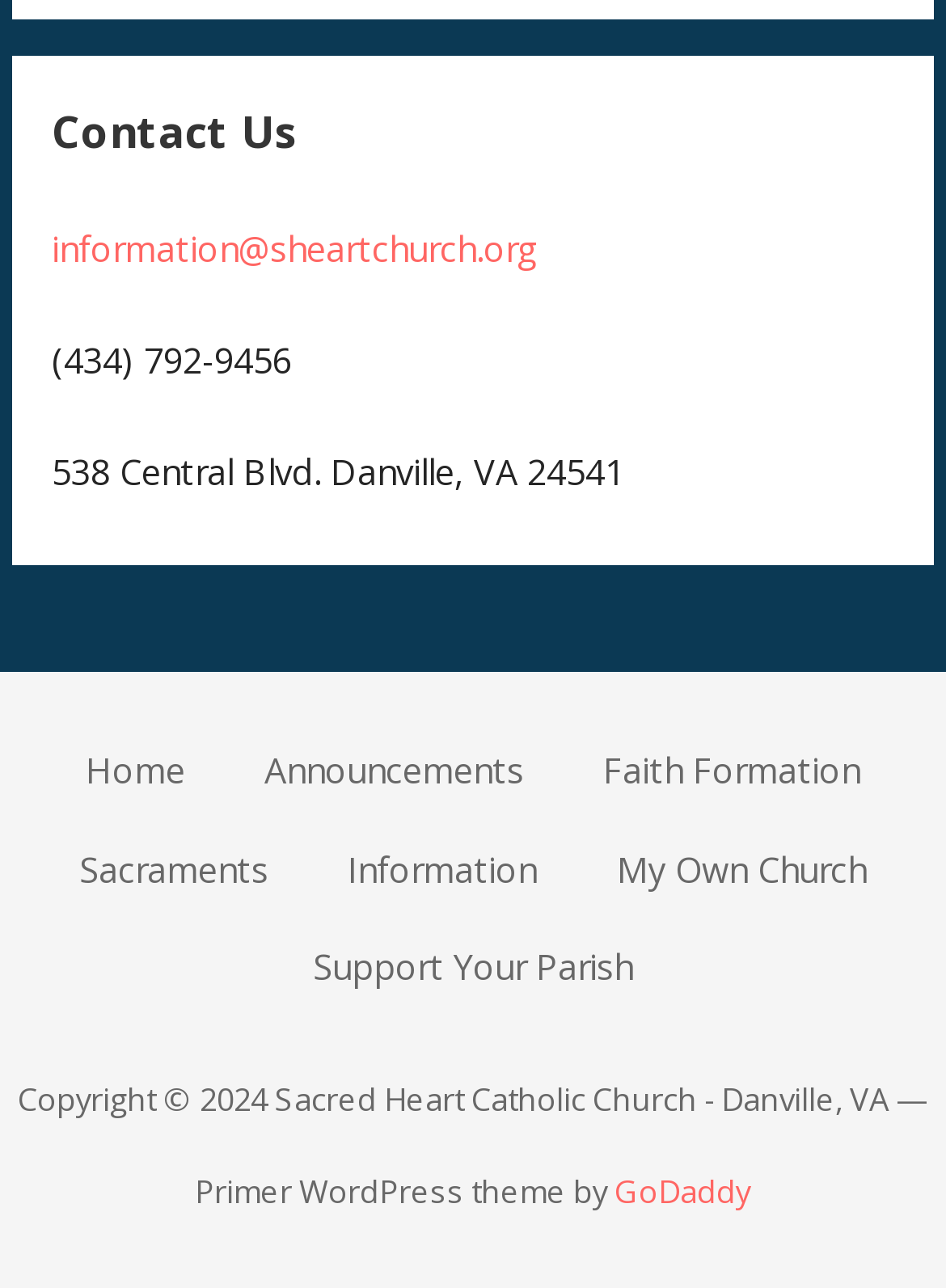Please determine the bounding box coordinates of the section I need to click to accomplish this instruction: "Contact the church".

[0.055, 0.175, 0.57, 0.21]